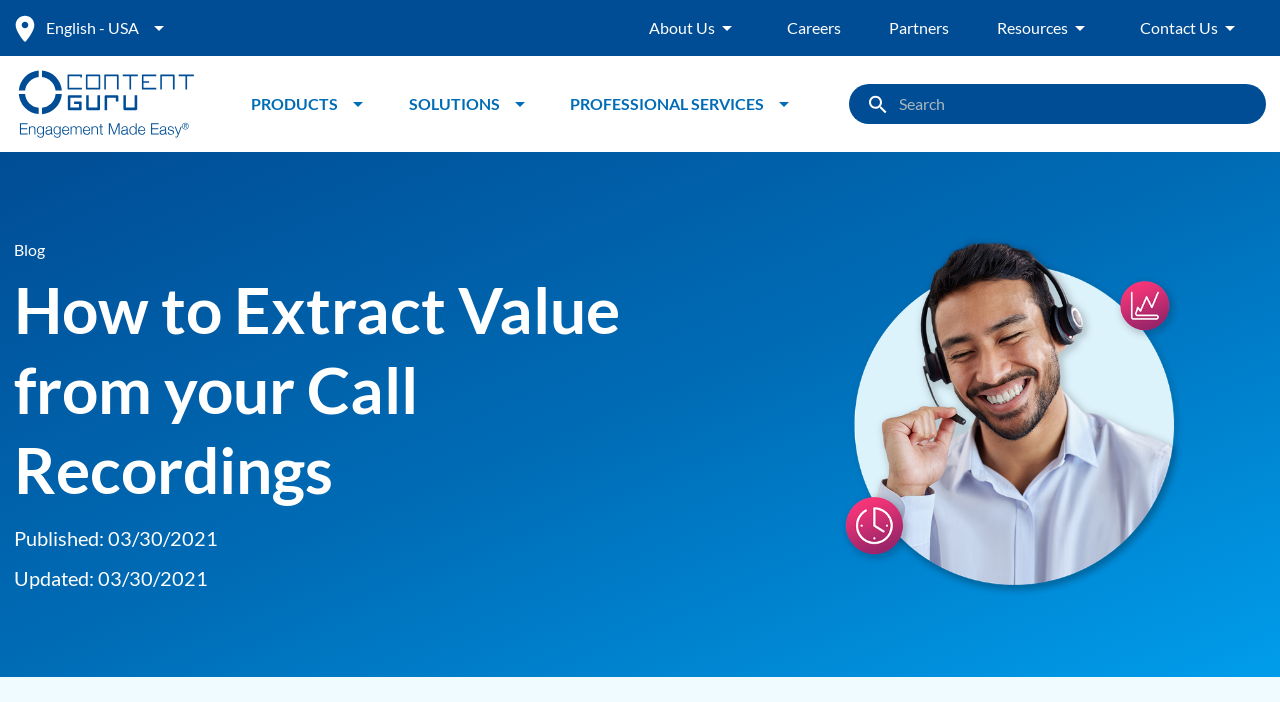What is the topic of the article in the main content area?
Respond to the question with a single word or phrase according to the image.

Call Recordings